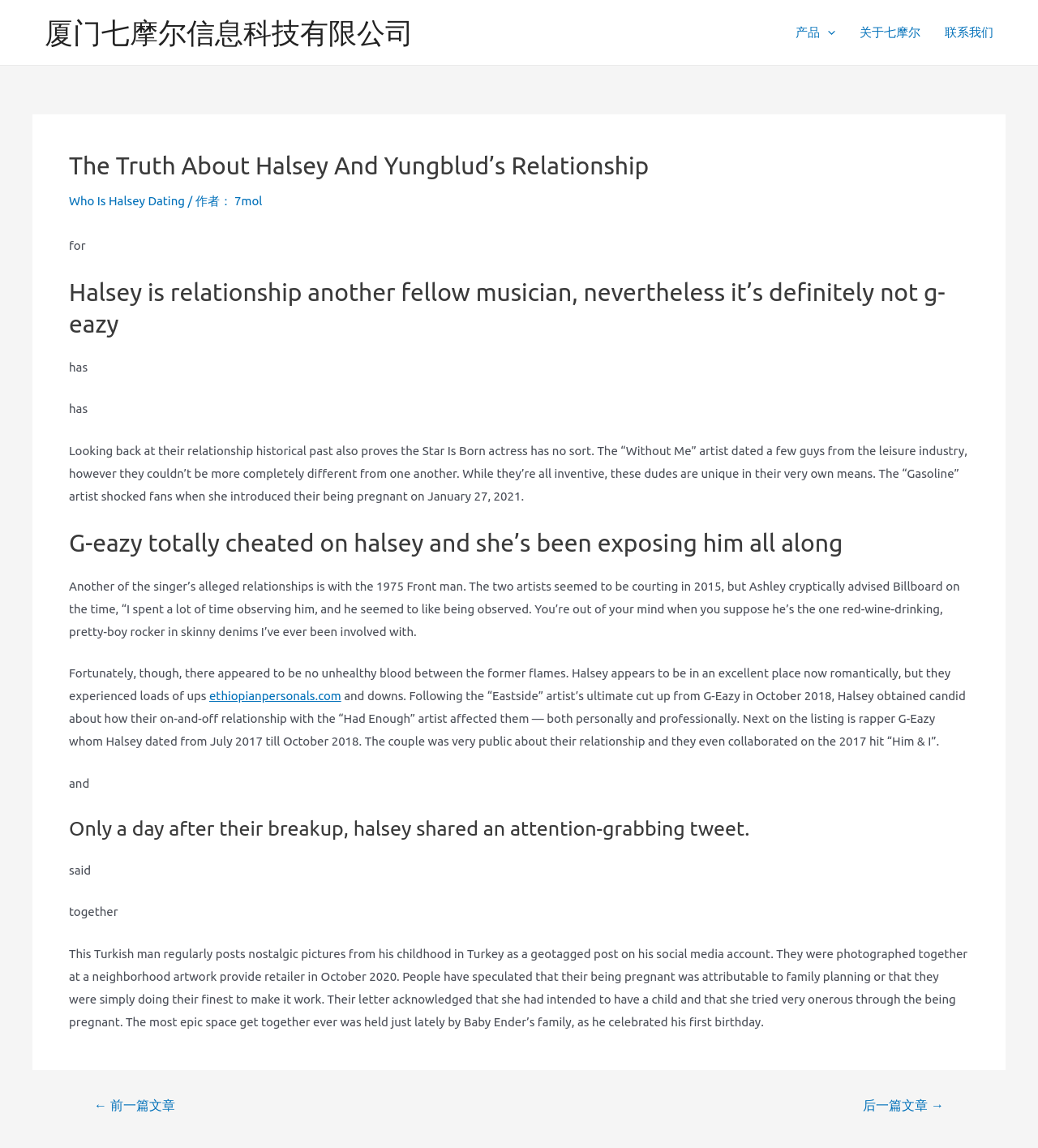Determine the bounding box coordinates for the UI element described. Format the coordinates as (top-left x, top-left y, bottom-right x, bottom-right y) and ensure all values are between 0 and 1. Element description: Grace Kone

None